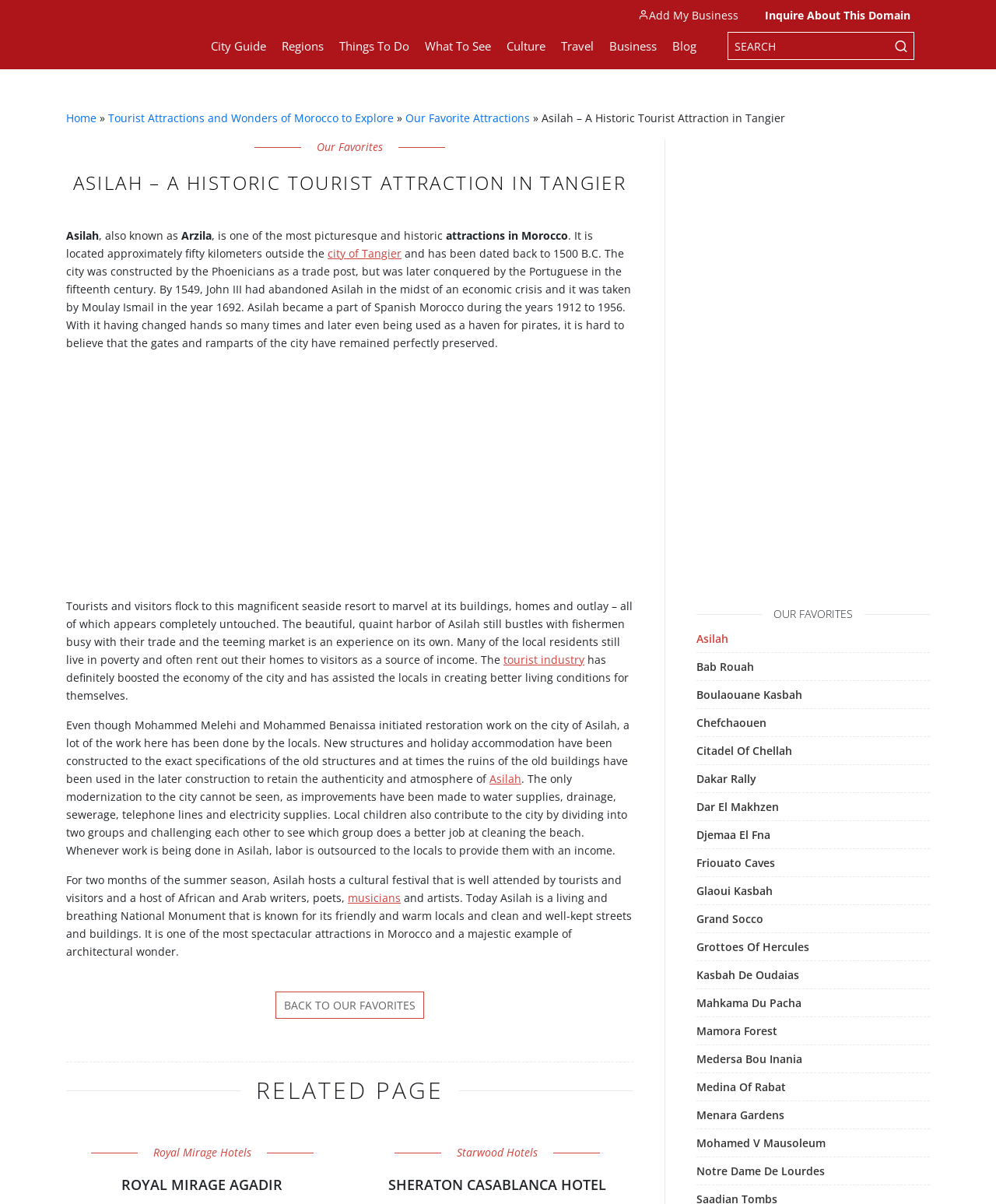How many kilometers is Asilah located outside the city of Tangier?
Please answer using one word or phrase, based on the screenshot.

Fifty